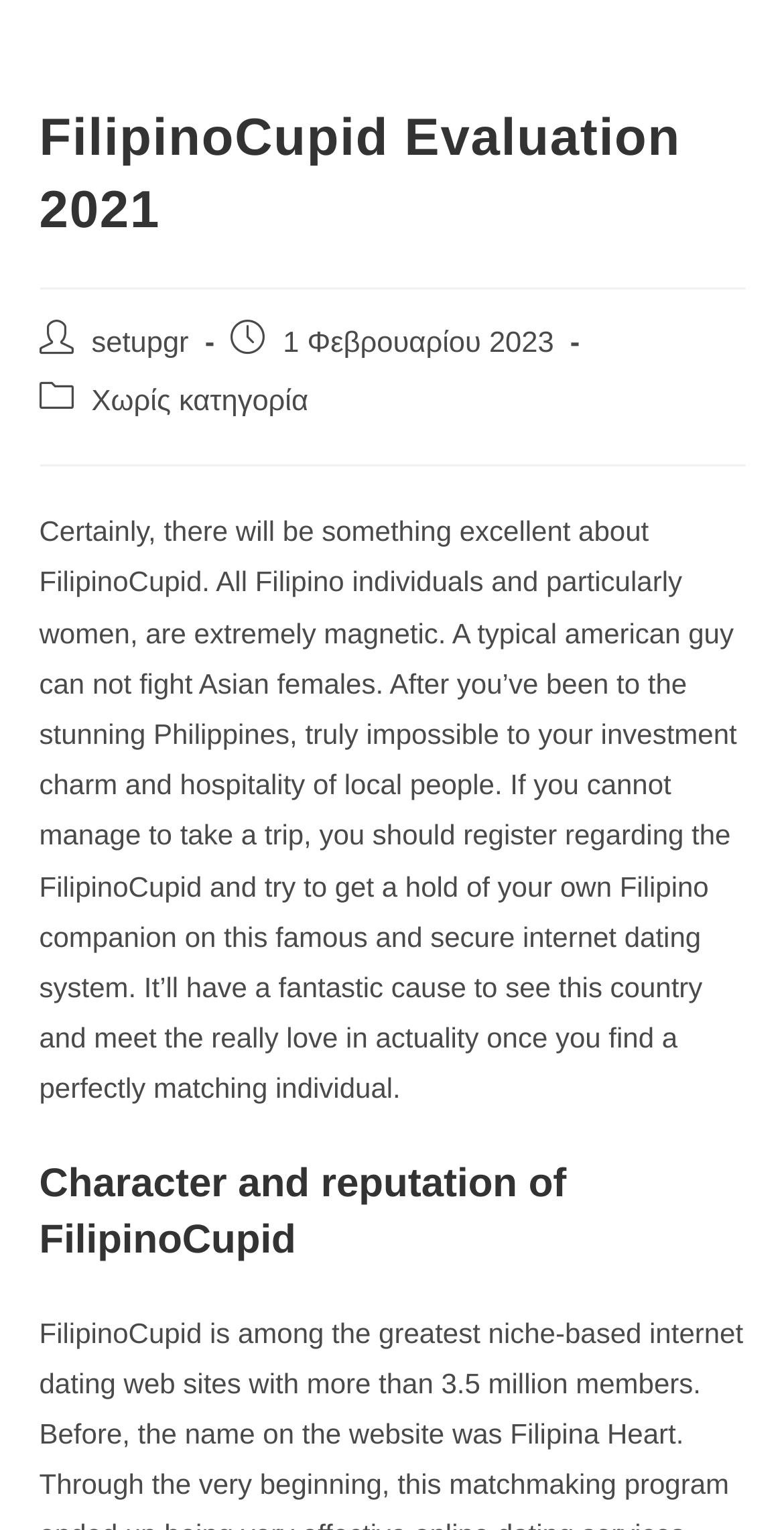What is the purpose of registering on FilipinoCupid?
Provide a detailed and extensive answer to the question.

I found the purpose of registering on FilipinoCupid by reading the introductory paragraph, which suggests that registering on the site can help find a Filipino companion.